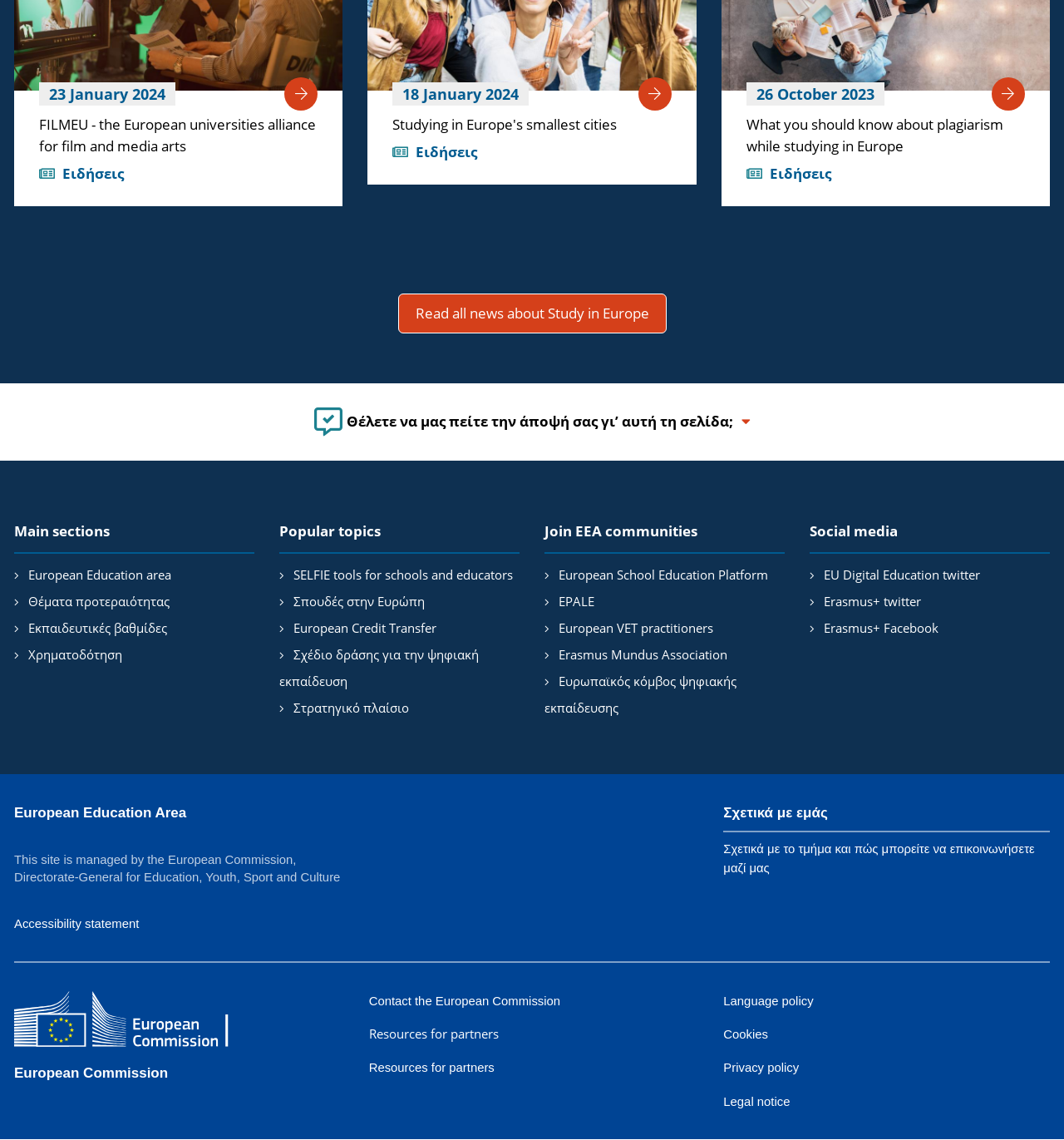Please identify the bounding box coordinates of the area I need to click to accomplish the following instruction: "Follow EU Digital Education on twitter".

[0.774, 0.496, 0.921, 0.511]